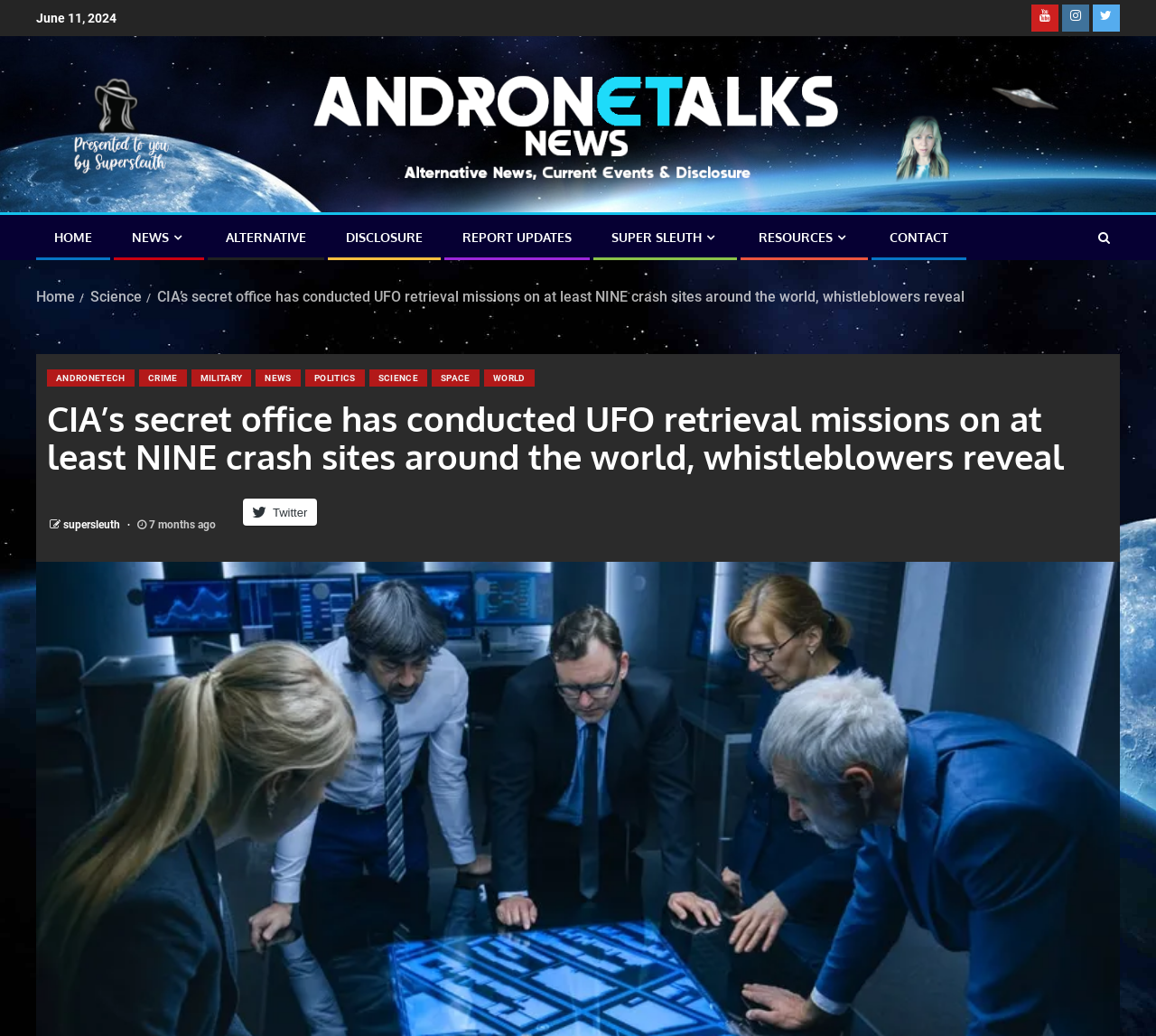What are the categories listed in the header?
From the image, respond using a single word or phrase.

ANDRONETECH, CRIME, MILITARY, NEWS, POLITICS, SCIENCE, SPACE, WORLD